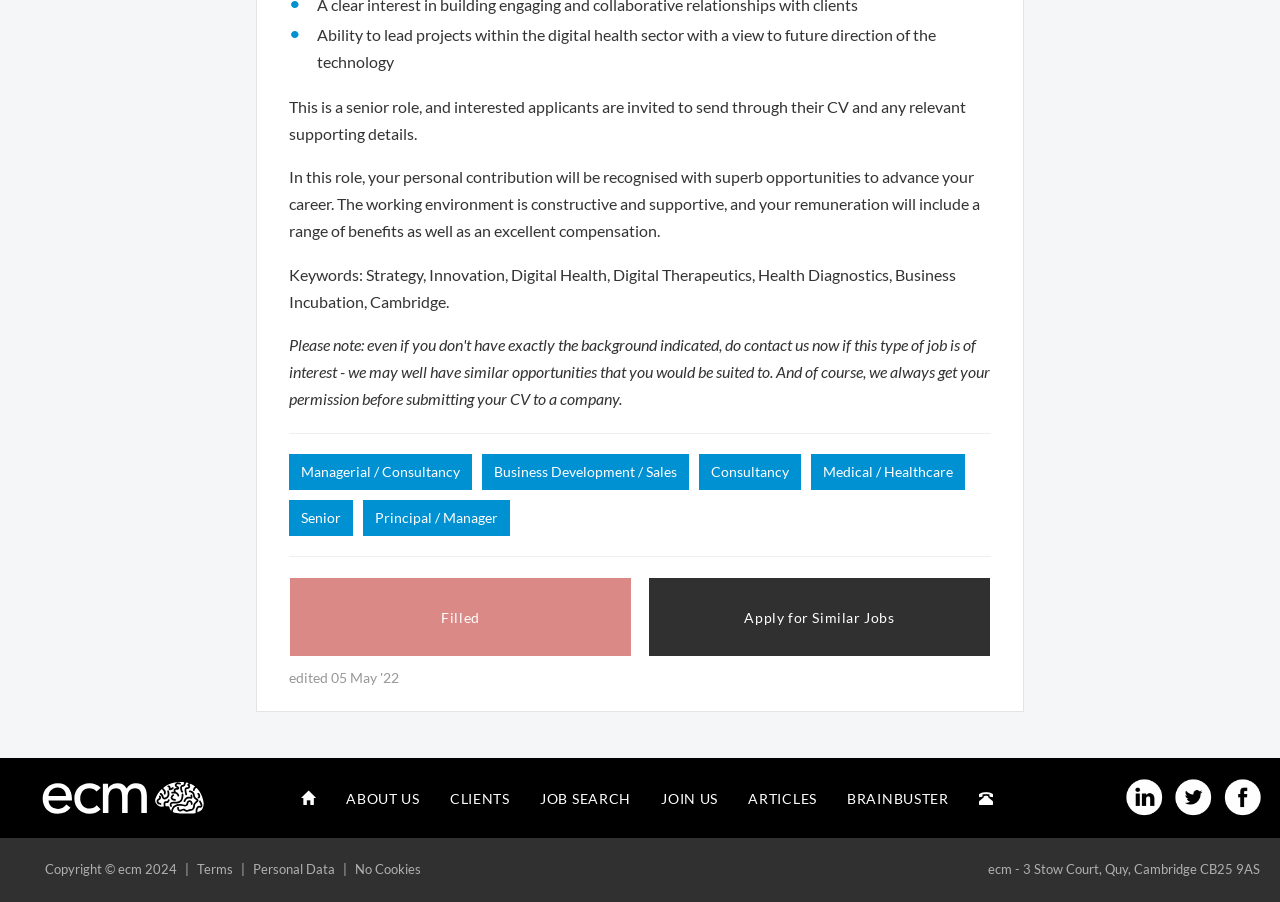Please specify the bounding box coordinates of the clickable region necessary for completing the following instruction: "Contact us". The coordinates must consist of four float numbers between 0 and 1, i.e., [left, top, right, bottom].

[0.753, 0.858, 0.788, 0.913]